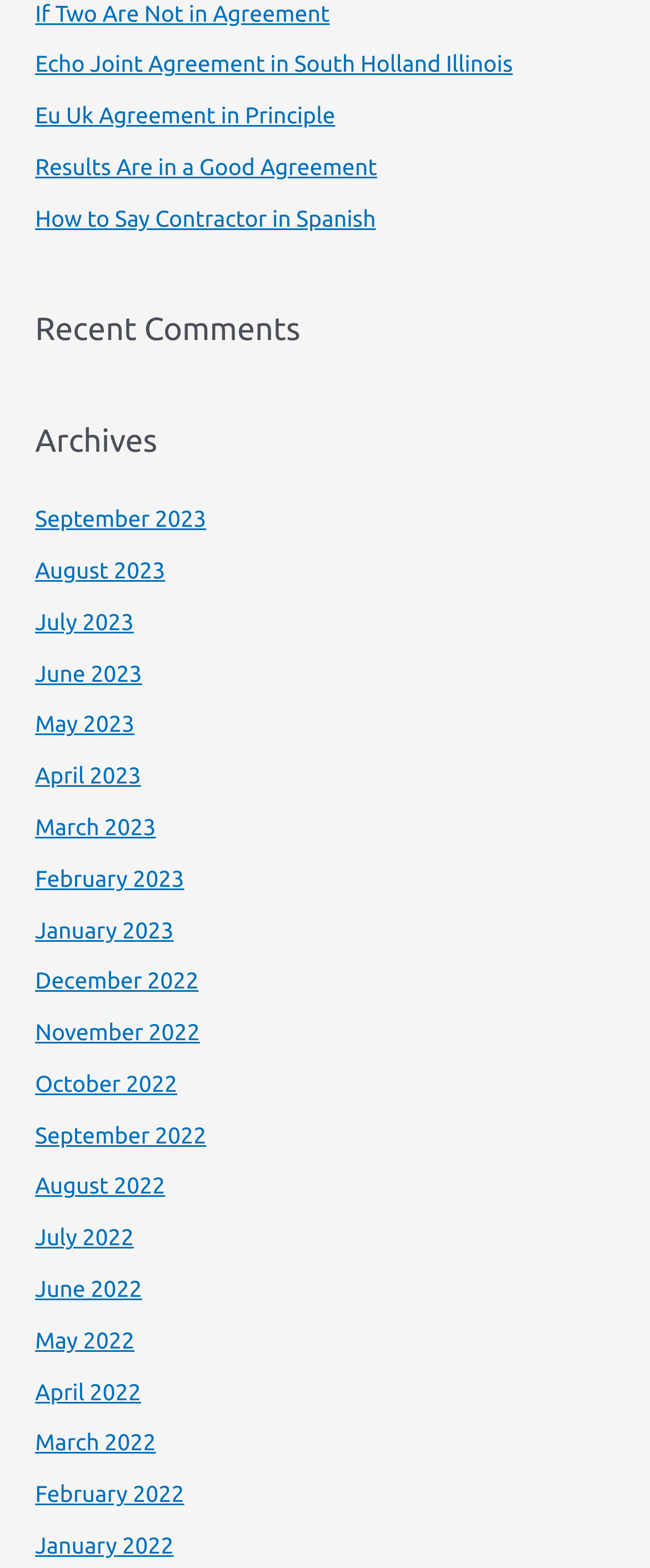Can you specify the bounding box coordinates for the region that should be clicked to fulfill this instruction: "Go to September 2023 archives".

[0.054, 0.322, 0.317, 0.339]